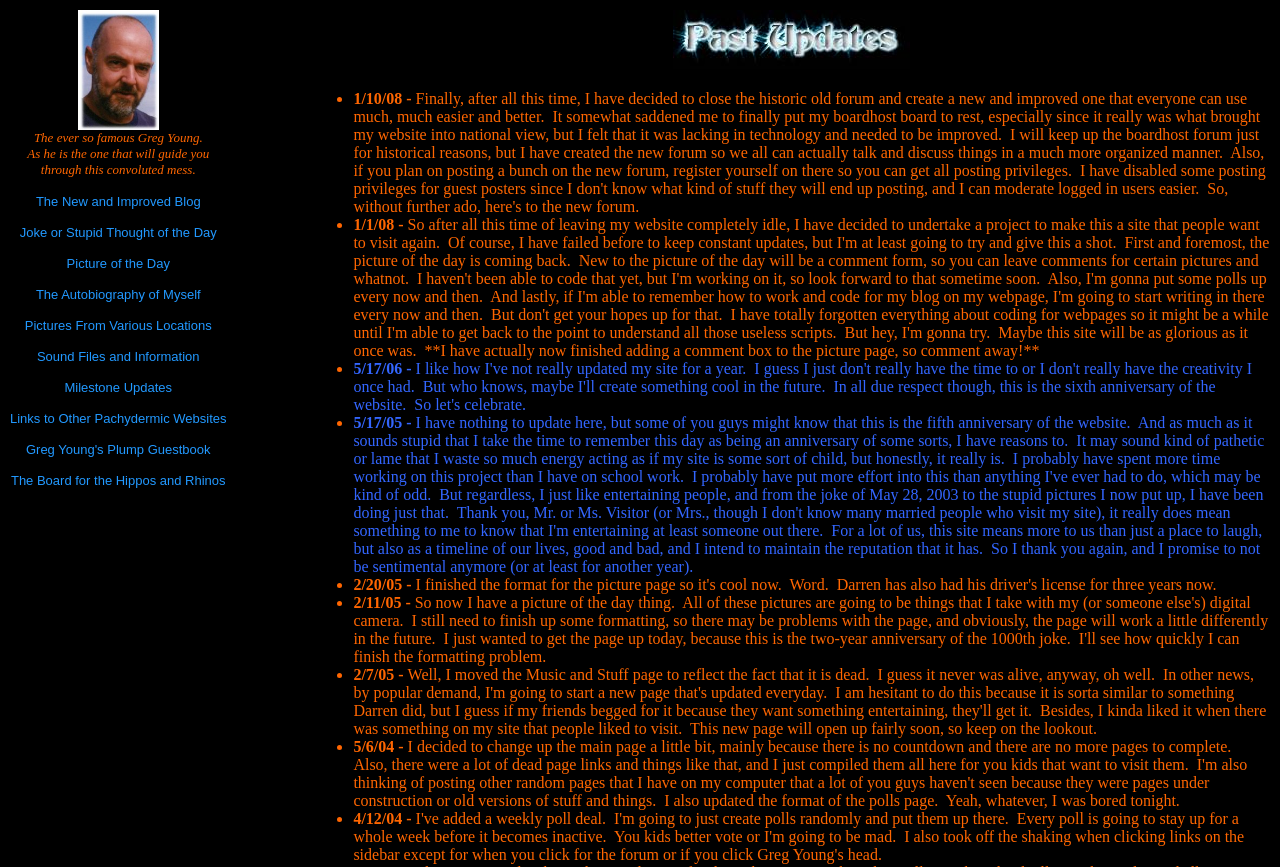Who is the author of the webpage?
Please provide a single word or phrase answer based on the image.

Greg Young